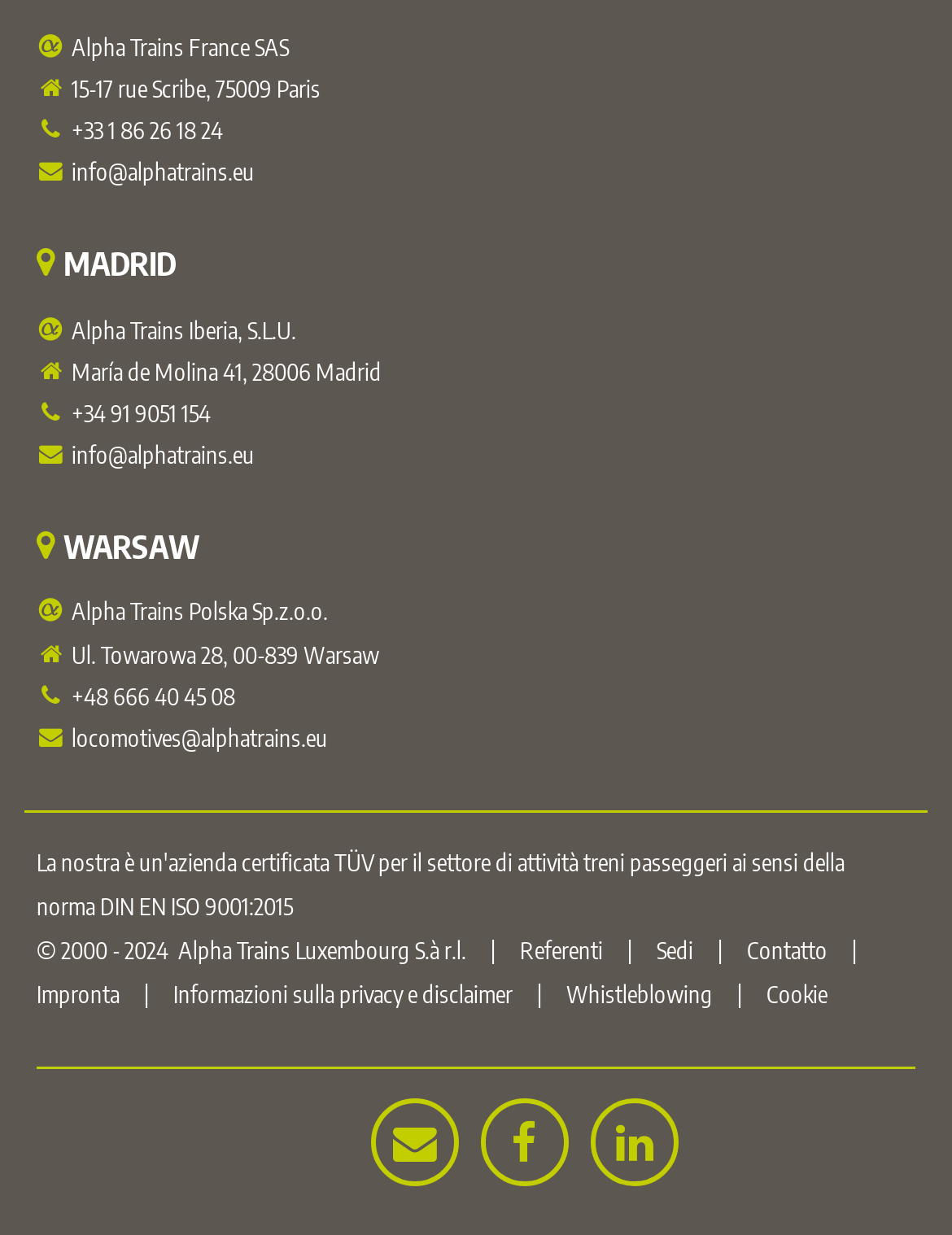Highlight the bounding box of the UI element that corresponds to this description: "Alpha Trains Luxembourg S.à r.l.".

[0.187, 0.756, 0.49, 0.78]